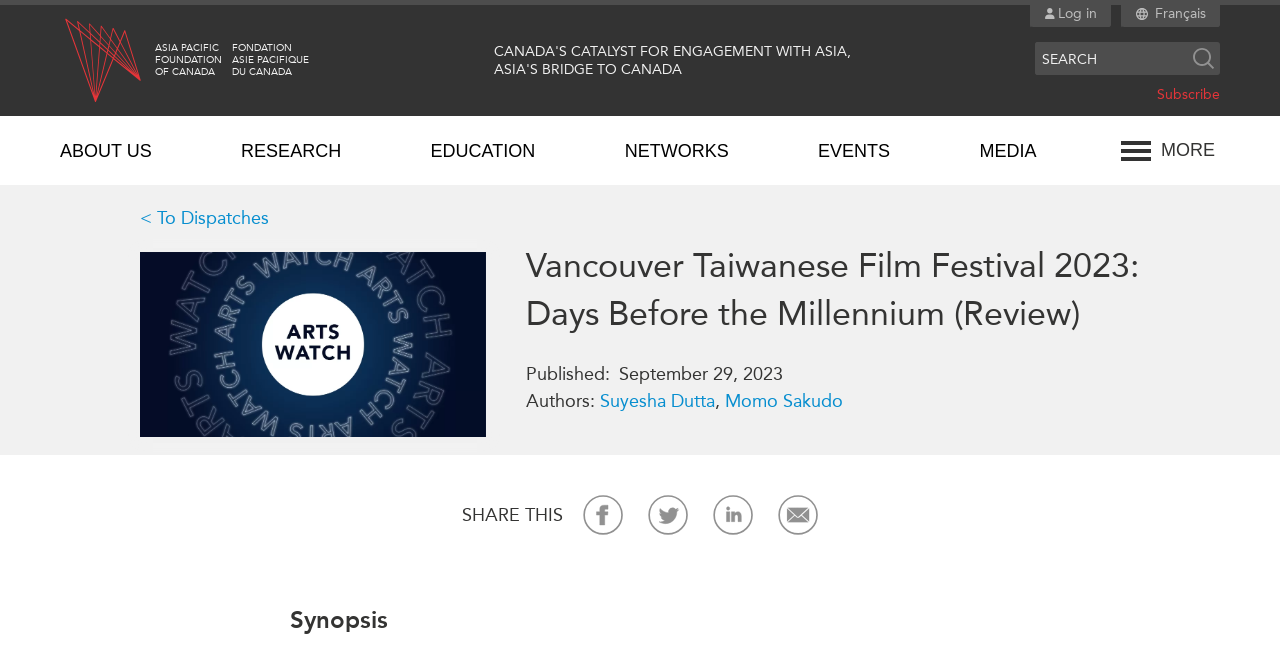Please identify the bounding box coordinates of the area that needs to be clicked to fulfill the following instruction: "Search for something."

[0.809, 0.064, 0.929, 0.114]